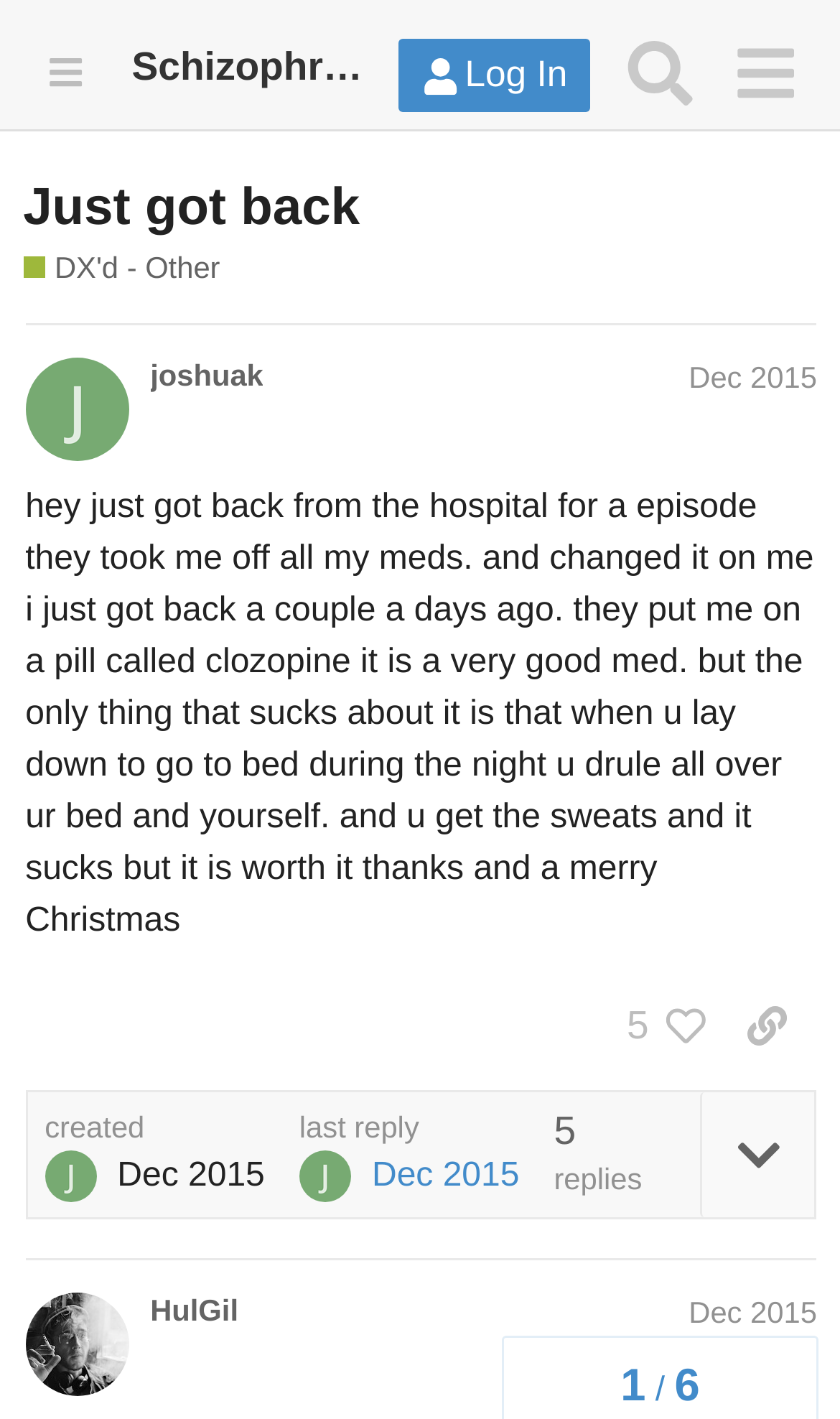Who wrote the first post? From the image, respond with a single word or brief phrase.

joshuak